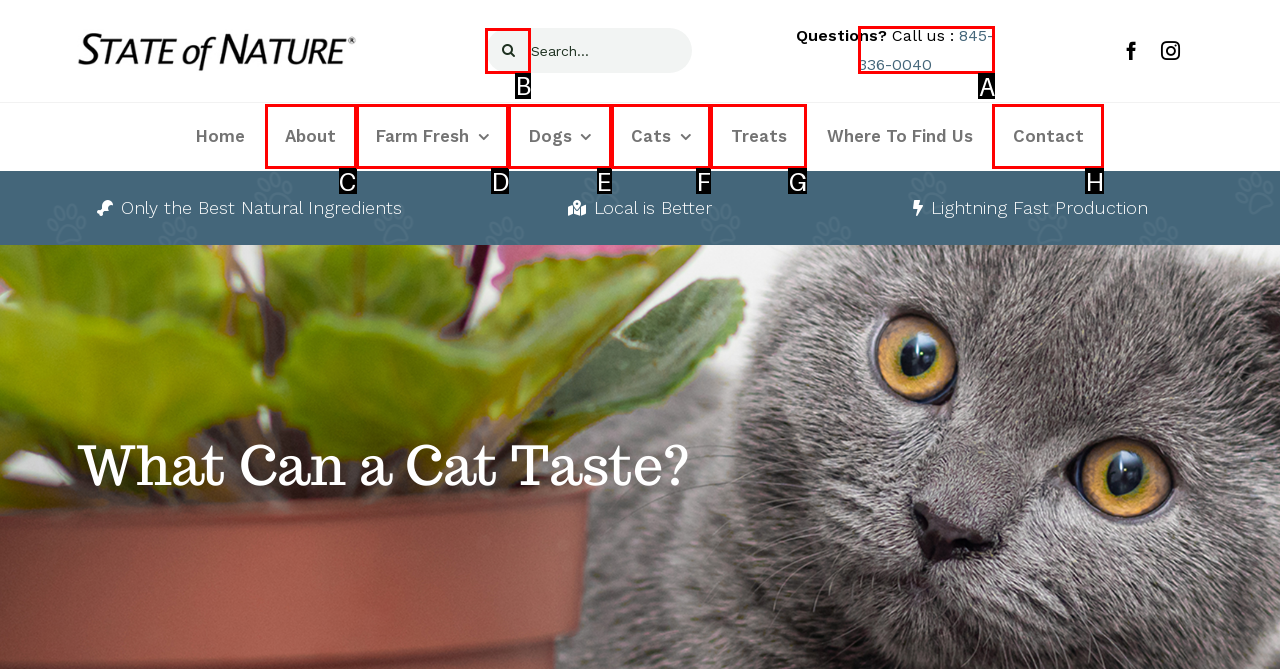Find the HTML element to click in order to complete this task: Call the phone number
Answer with the letter of the correct option.

A